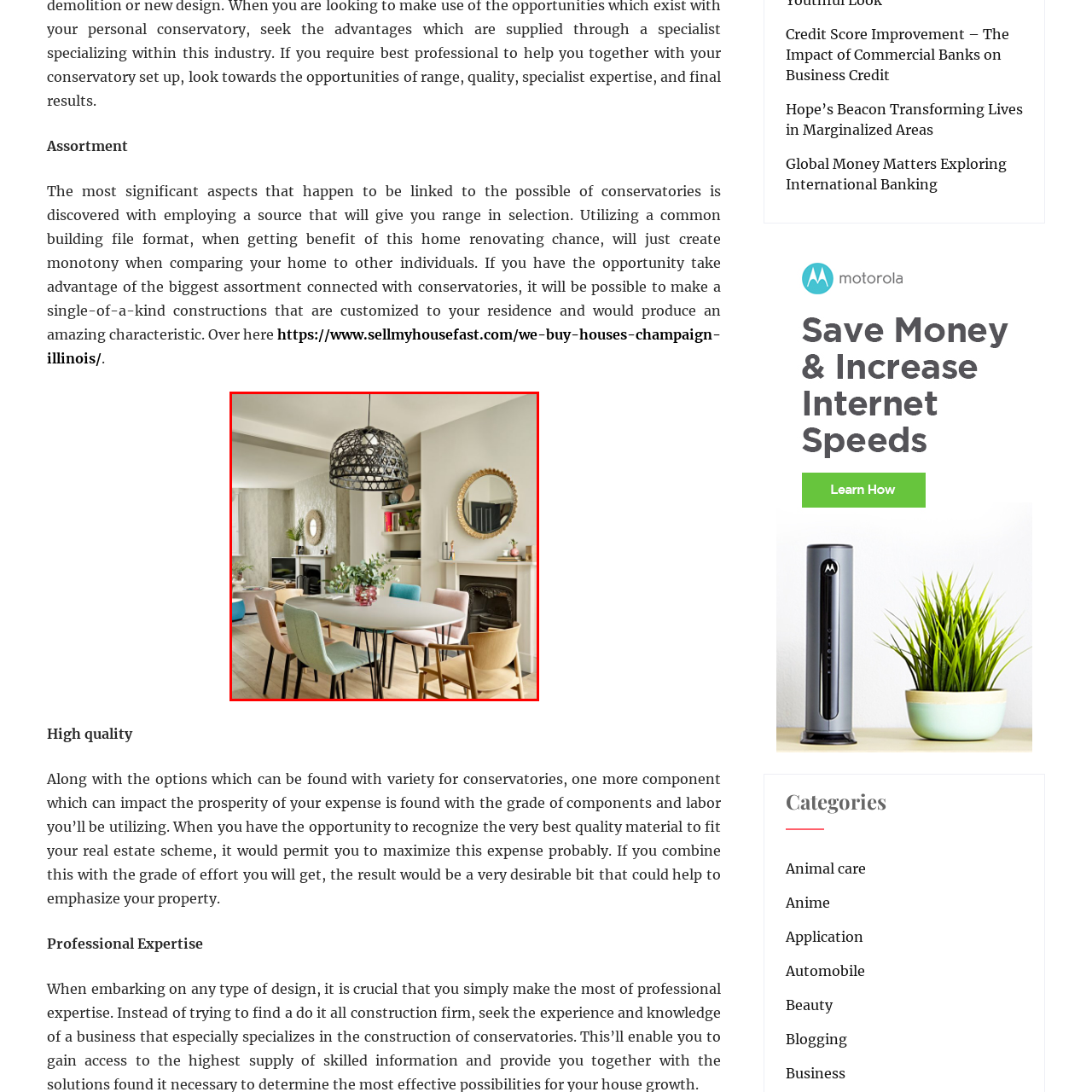Look at the area highlighted in the red box, What color are the chairs? Please provide an answer in a single word or phrase.

Soft pastel colors